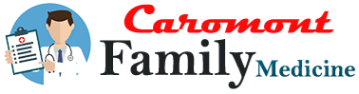What is the medical tool depicted in the logo?
Provide an in-depth and detailed answer to the question.

The logo of Caromont Family Medicine is prominently displayed, featuring a stylized image of a healthcare professional with a stethoscope, conveying expertise and compassion.